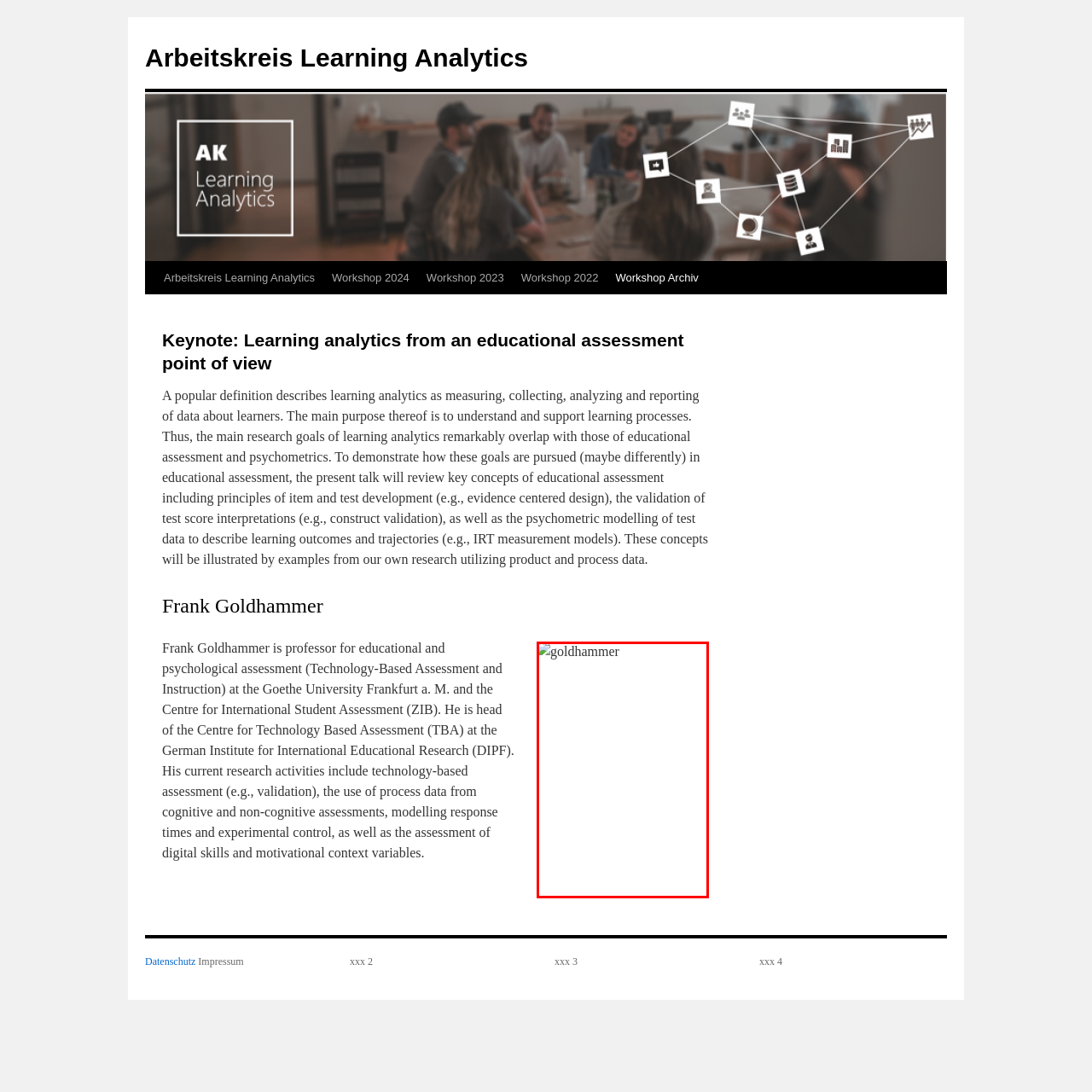What is the focus of Frank Goldhammer's research?
Direct your attention to the image marked by the red bounding box and answer the question with a single word or phrase.

Educational evaluation